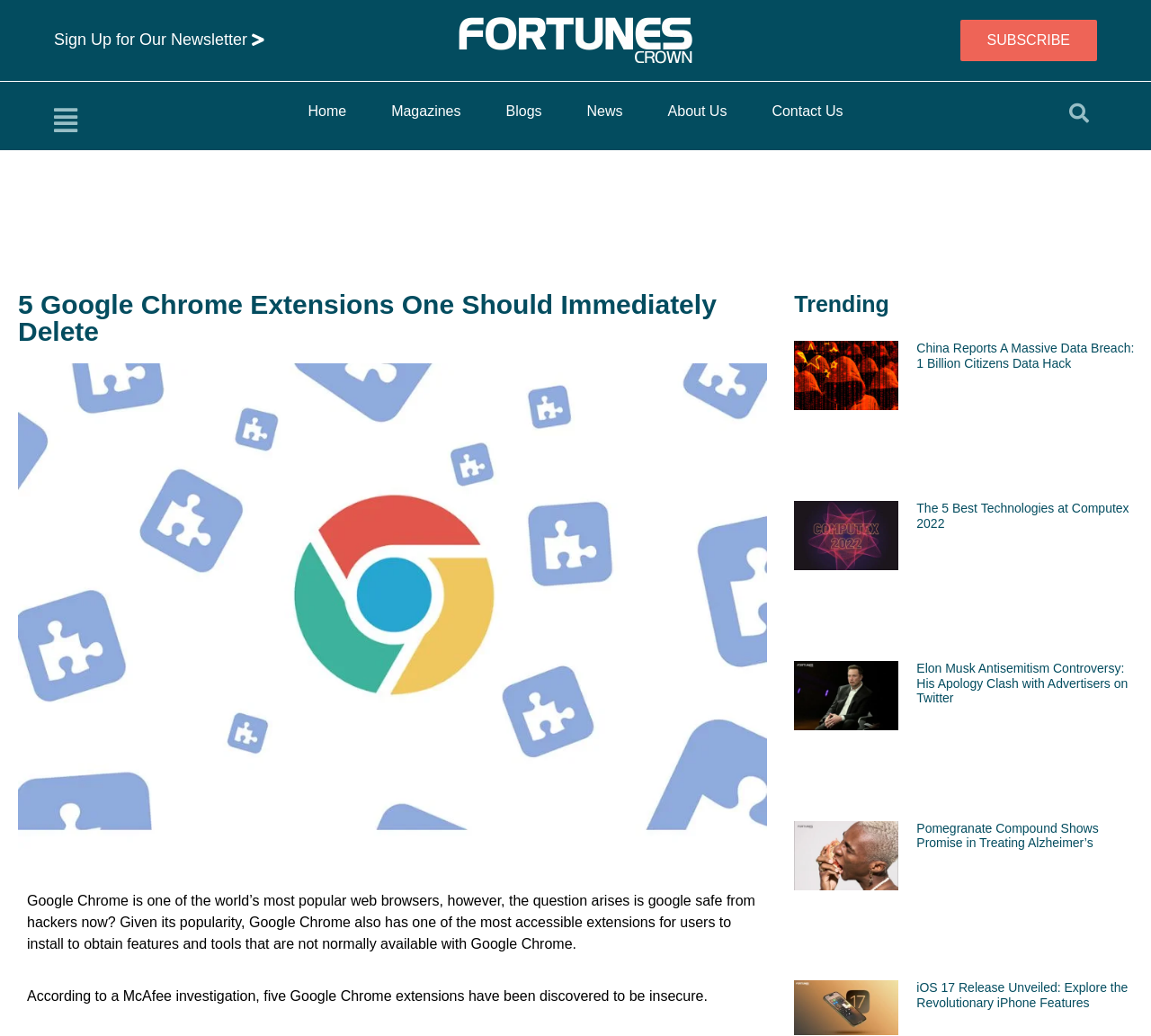Please identify the bounding box coordinates of the clickable region that I should interact with to perform the following instruction: "Read about 5 Google Chrome Extensions One Should Immediately Delete". The coordinates should be expressed as four float numbers between 0 and 1, i.e., [left, top, right, bottom].

[0.016, 0.281, 0.667, 0.333]